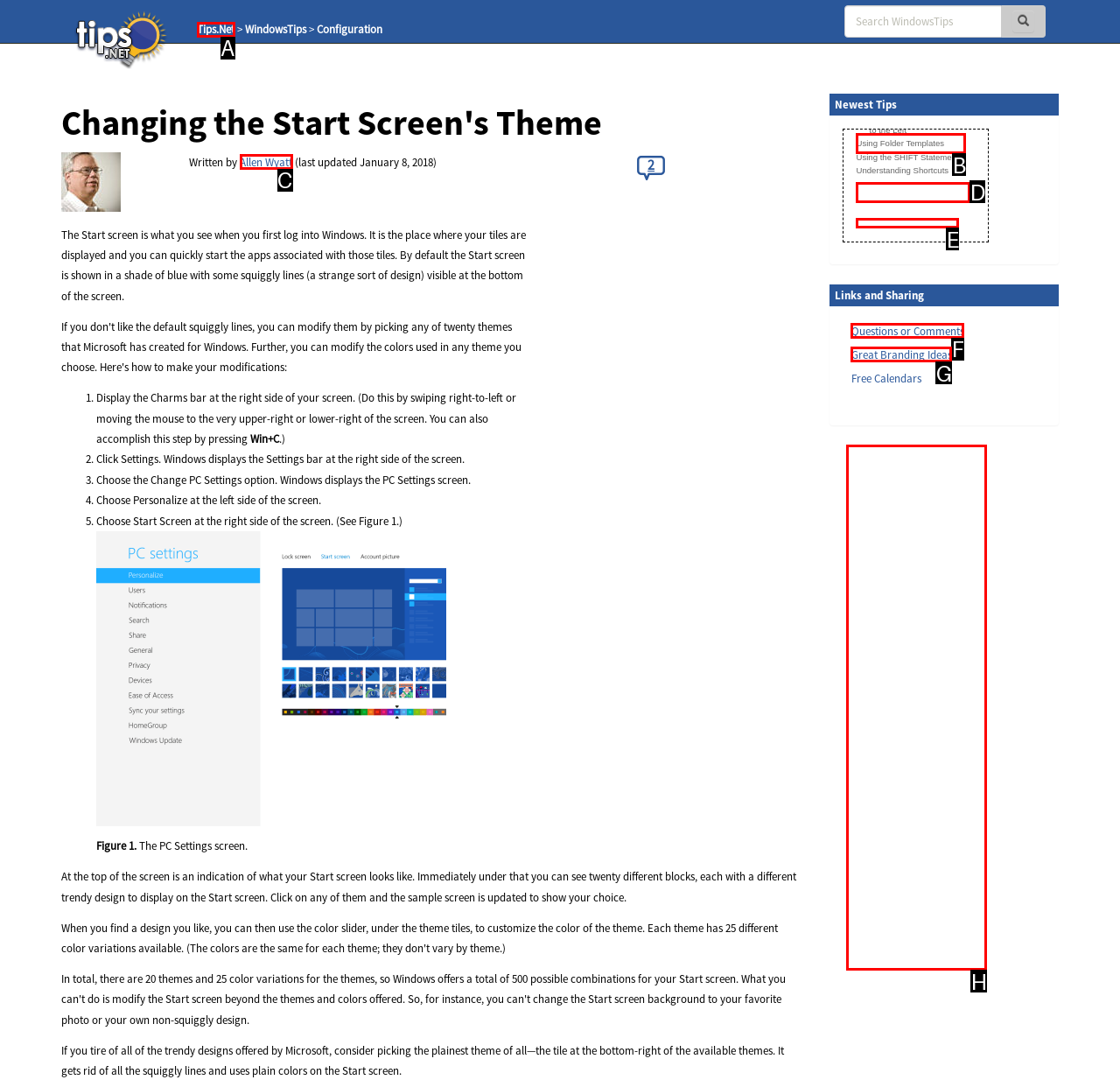Tell me which one HTML element best matches the description: Allen Wyatt
Answer with the option's letter from the given choices directly.

C